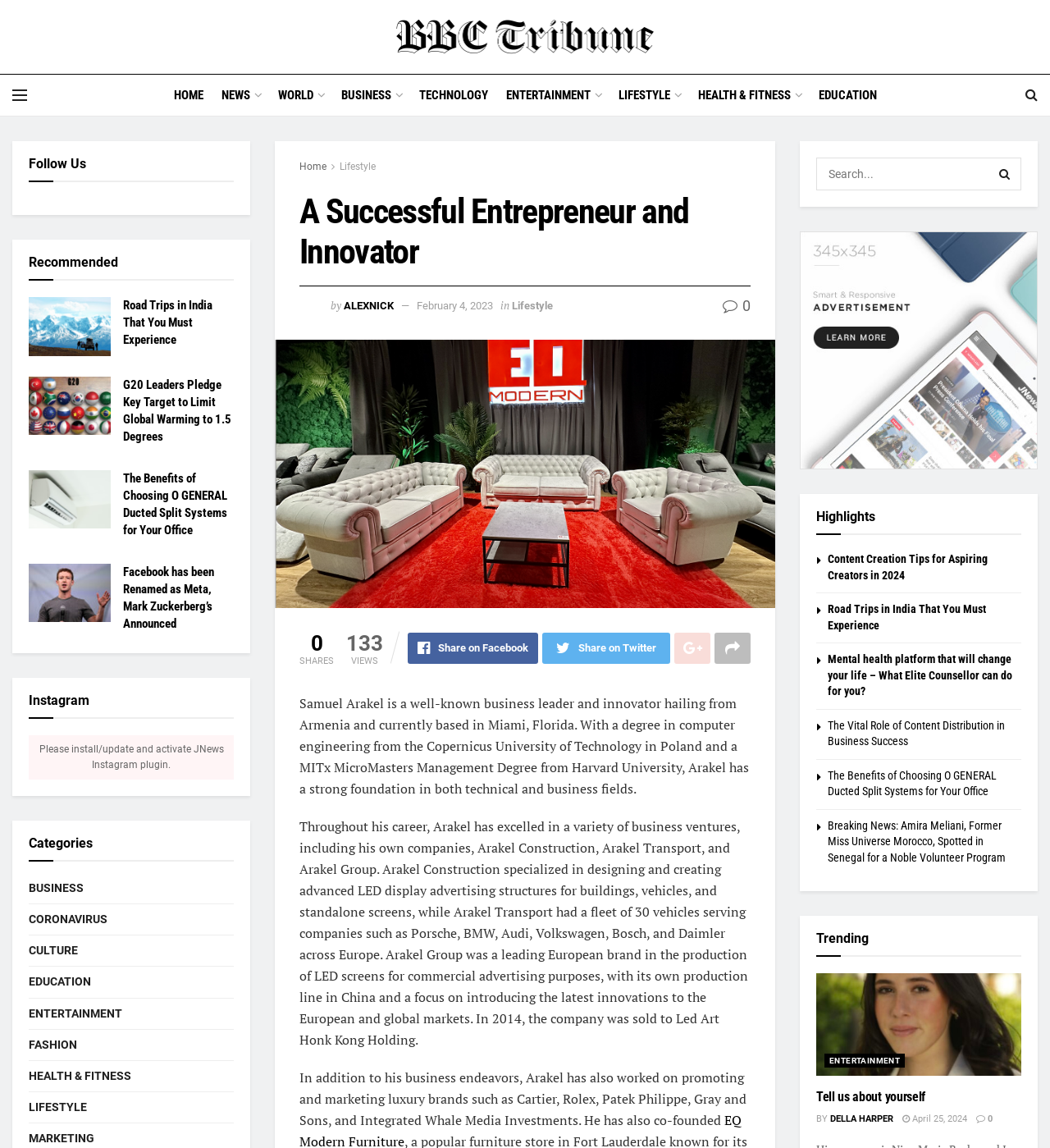Identify the bounding box for the described UI element. Provide the coordinates in (top-left x, top-left y, bottom-right x, bottom-right y) format with values ranging from 0 to 1: parent_node: Share on Facebook

[0.642, 0.551, 0.677, 0.578]